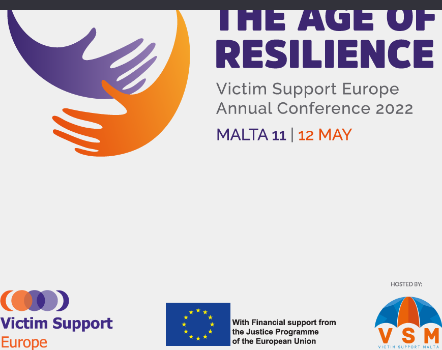Please provide a comprehensive answer to the question based on the screenshot: How many days will the conference take place?

The conference duration can be inferred from the caption, which mentions that the conference will take place on May 11 and 12, indicating a 2-day event.